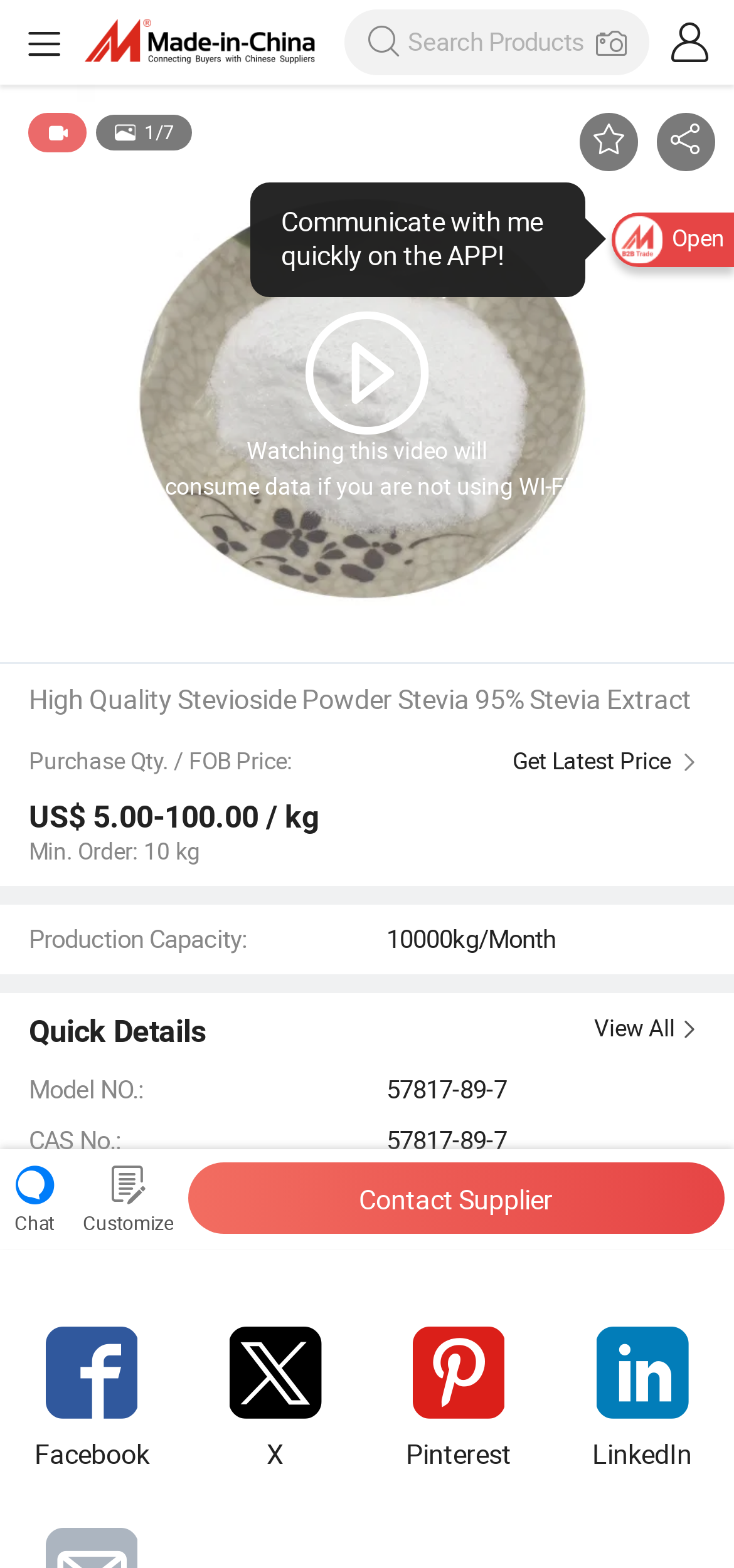Please find and generate the text of the main header of the webpage.

High Quality Stevioside Powder Stevia 95% Stevia Extract